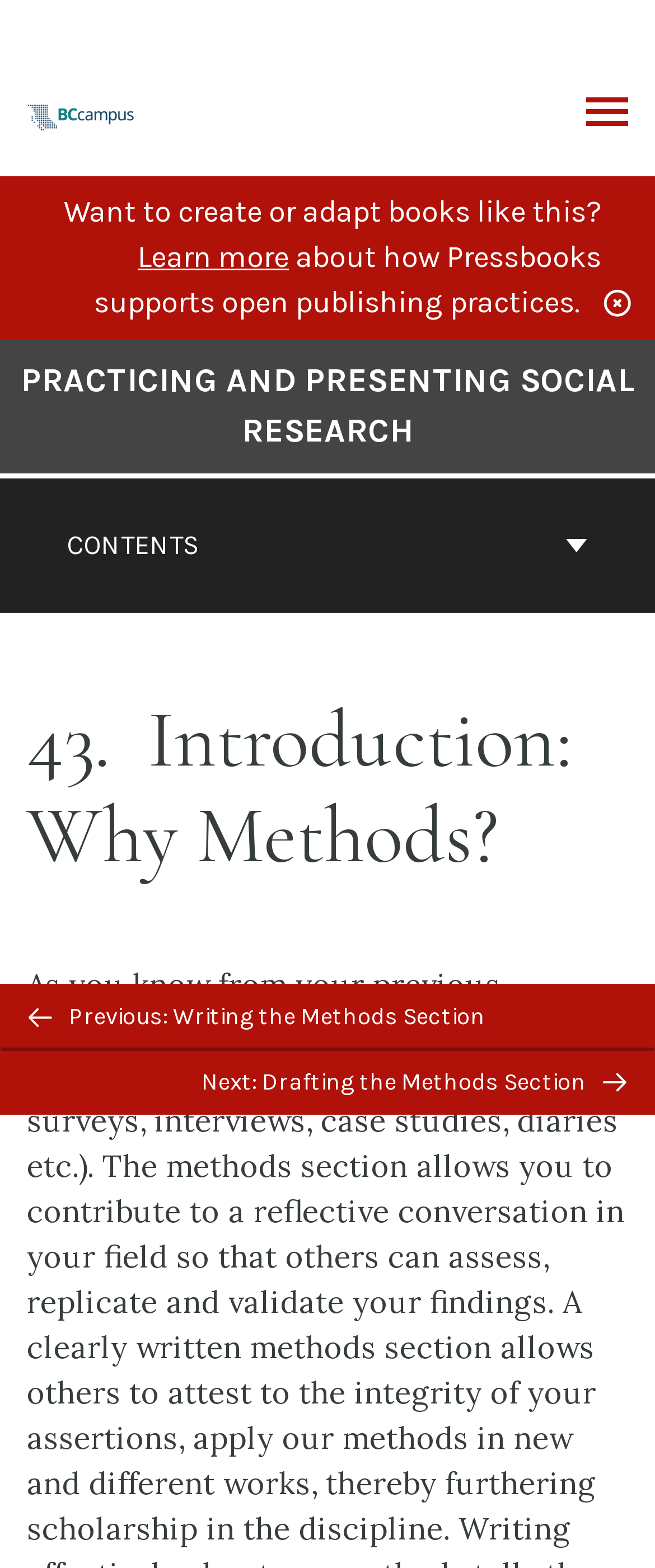Bounding box coordinates must be specified in the format (top-left x, top-left y, bottom-right x, bottom-right y). All values should be floating point numbers between 0 and 1. What are the bounding box coordinates of the UI element described as: alt="Santa Clause Comes To Everybody"

None